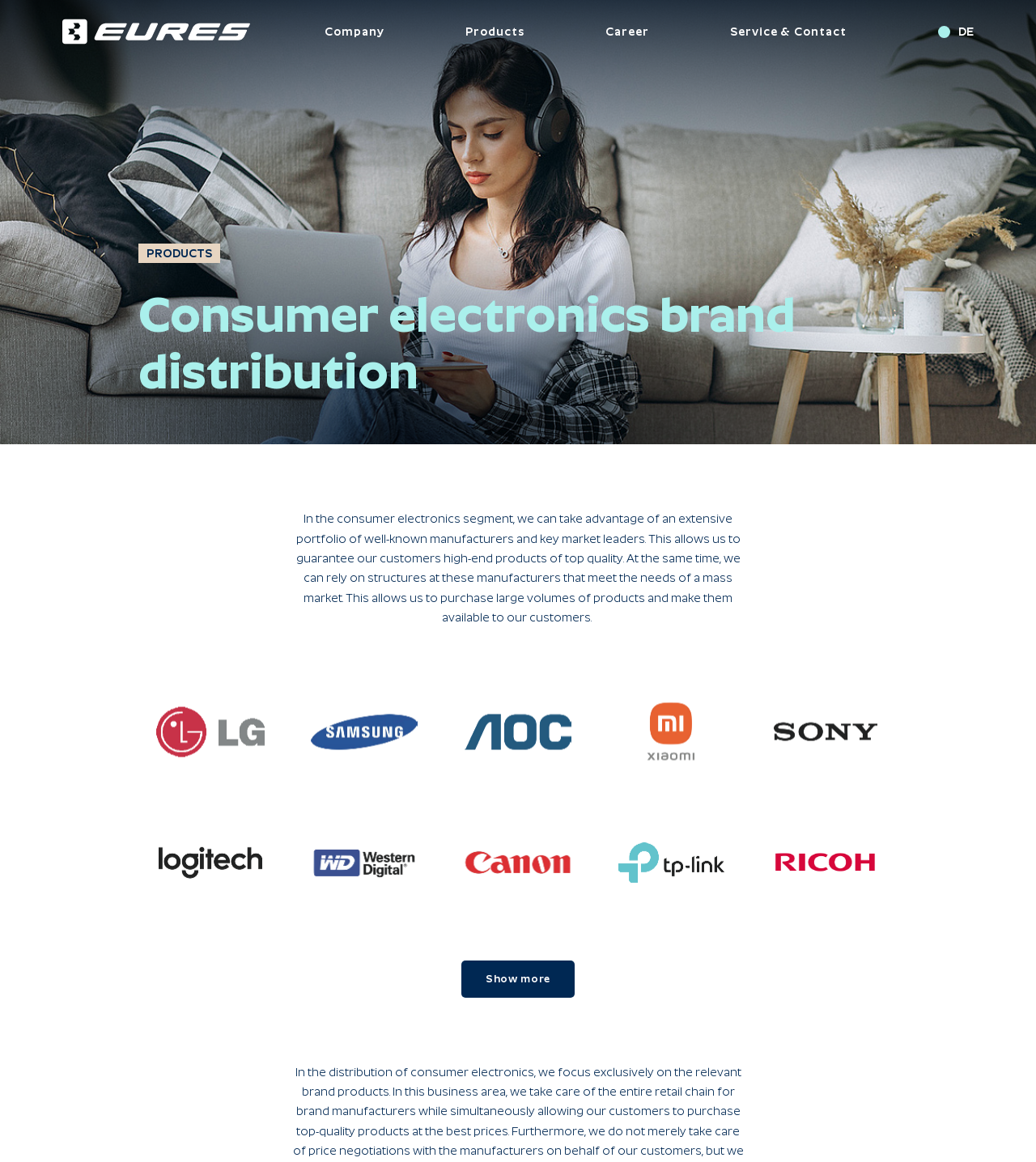Please find the bounding box for the UI element described by: "Service & Contact".

[0.704, 0.0, 0.817, 0.054]